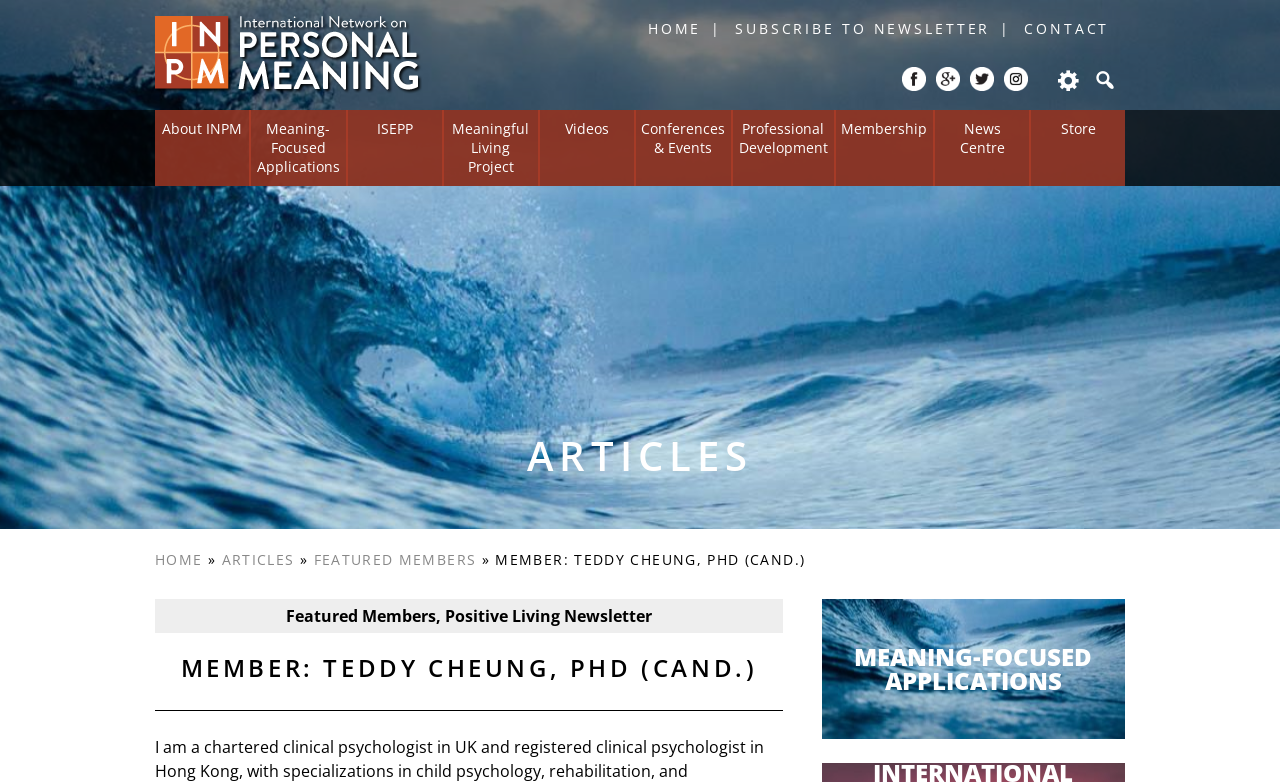Generate a comprehensive caption for the webpage you are viewing.

This webpage is about a professional network focused on personal meaning, featuring a member profile of Teddy Cheung, a chartered clinical psychologist. At the top, there is a logo and a navigation menu with links to "HOME", "SUBSCRIBE TO NEWSLETTER", and "CONTACT". Below the navigation menu, there are several sections.

On the left side, there is a sidebar with links to various sections, including "About INPM", "Meaning-Focused Applications", "ISEPP", "Meaningful Living Project", "Videos", "Conferences & Events", "Professional Development", "Membership", "News Centre", and "Store". Each of these sections has a dropdown menu with more specific links.

In the main content area, there is a heading "ARTICLES" followed by a profile section for Teddy Cheung, with a heading "MEMBER: TEDDY CHEUNG, PHD (CAND.)". Below the profile heading, there are two columns of links, with the left column featuring links to "Meaning-Focused Applications", "ISEPP", and "Meaningful Living Project", and the right column featuring links to "Featured Members" and "Positive Living Newsletter".

At the bottom of the page, there is a footer section with links to "HOME", "ARTICLES", and "FEATURED MEMBERS". The overall layout is organized and easy to navigate, with clear headings and concise text.